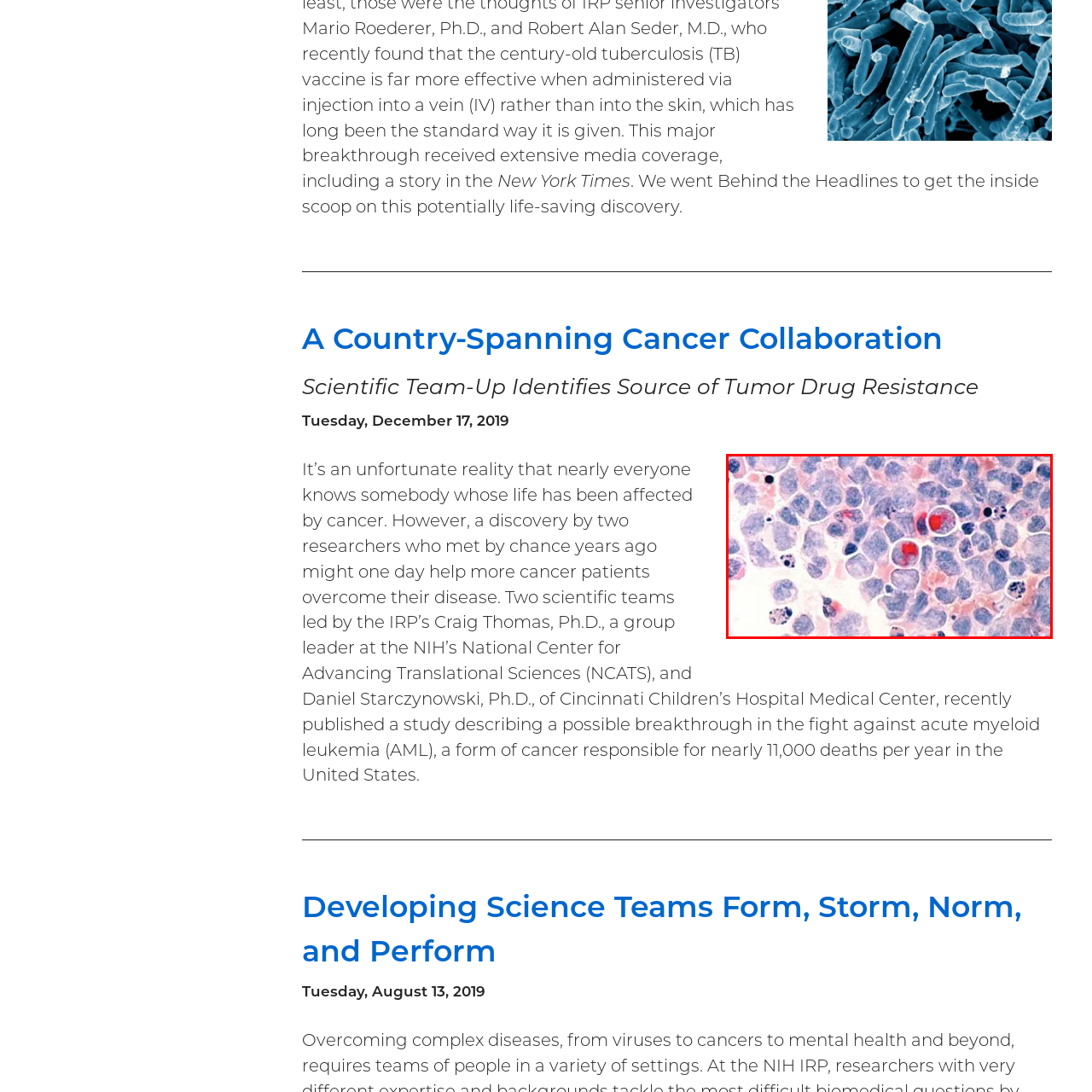Explain the image in the red bounding box with extensive details.

The image depicts a microscopic view of acute myeloid leukemia (AML) cells, characterized by a mixture of light purple, pale blue, and reddish cell formations. These distinct cells are critical in understanding tumor drug resistance associated with AML, a serious form of cancer responsible for significant mortality rates. The visual highlights the cellular complexity within the bone marrow, showcasing various cells that may exhibit abnormal growth or morphology, crucial for researchers exploring new treatment avenues and breakthroughs in cancer therapy. This research aims to enhance survival rates and create more effective strategies against this challenging disease, shedding light on the collaborative efforts between scientific teams dedicated to cancer research.